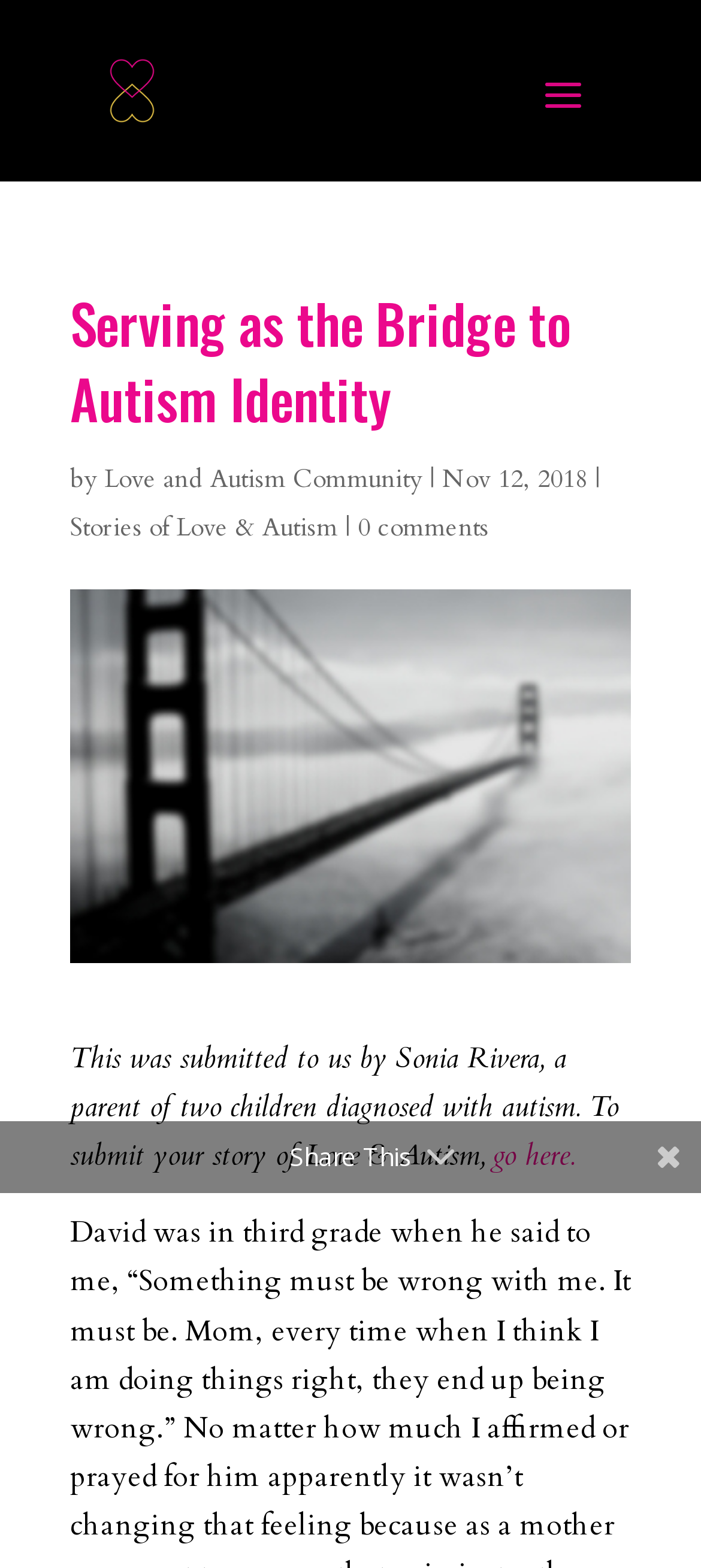What is the date of the story submission?
Look at the webpage screenshot and answer the question with a detailed explanation.

The date of the story submission is mentioned in the text 'Nov 12, 2018' which is located below the title of the story.